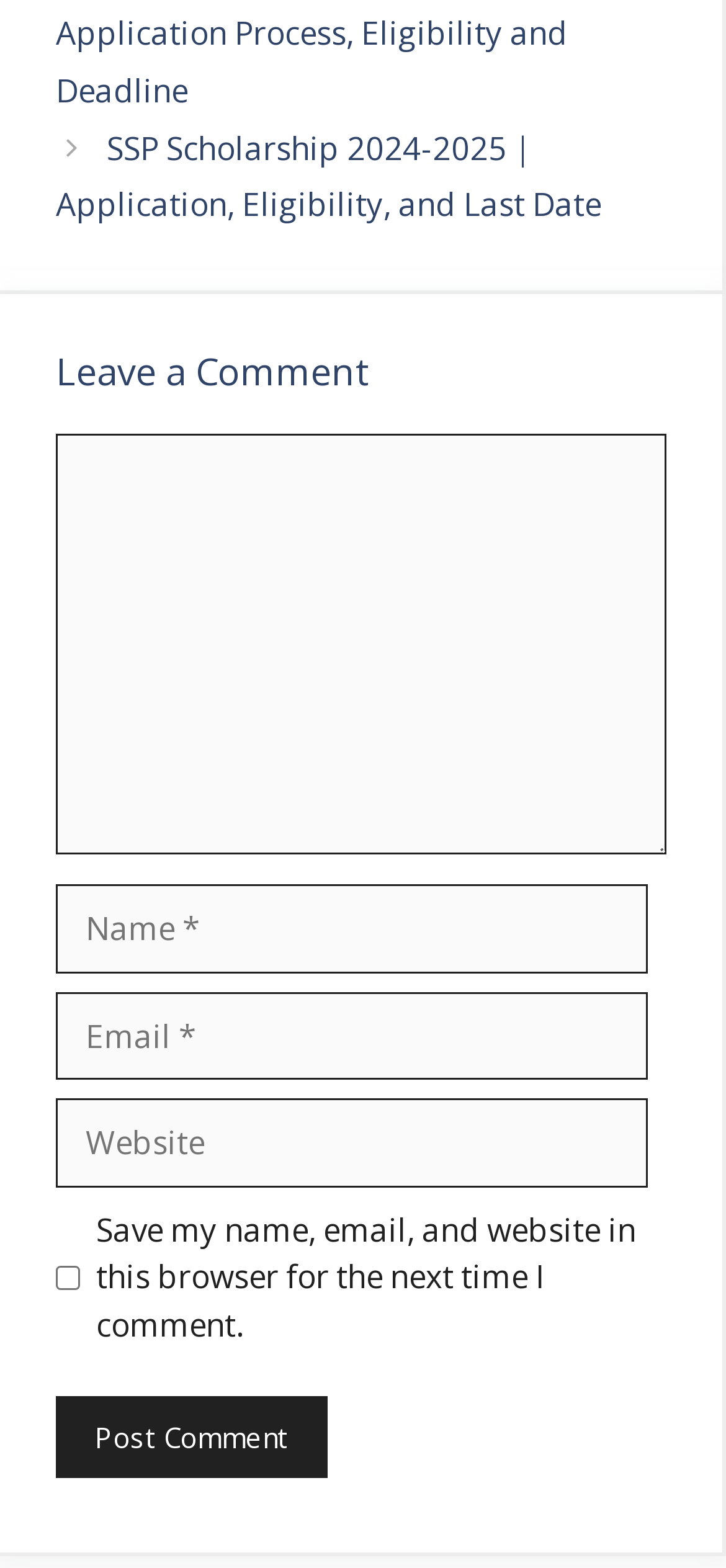How many textboxes are required on the webpage?
From the screenshot, provide a brief answer in one word or phrase.

3